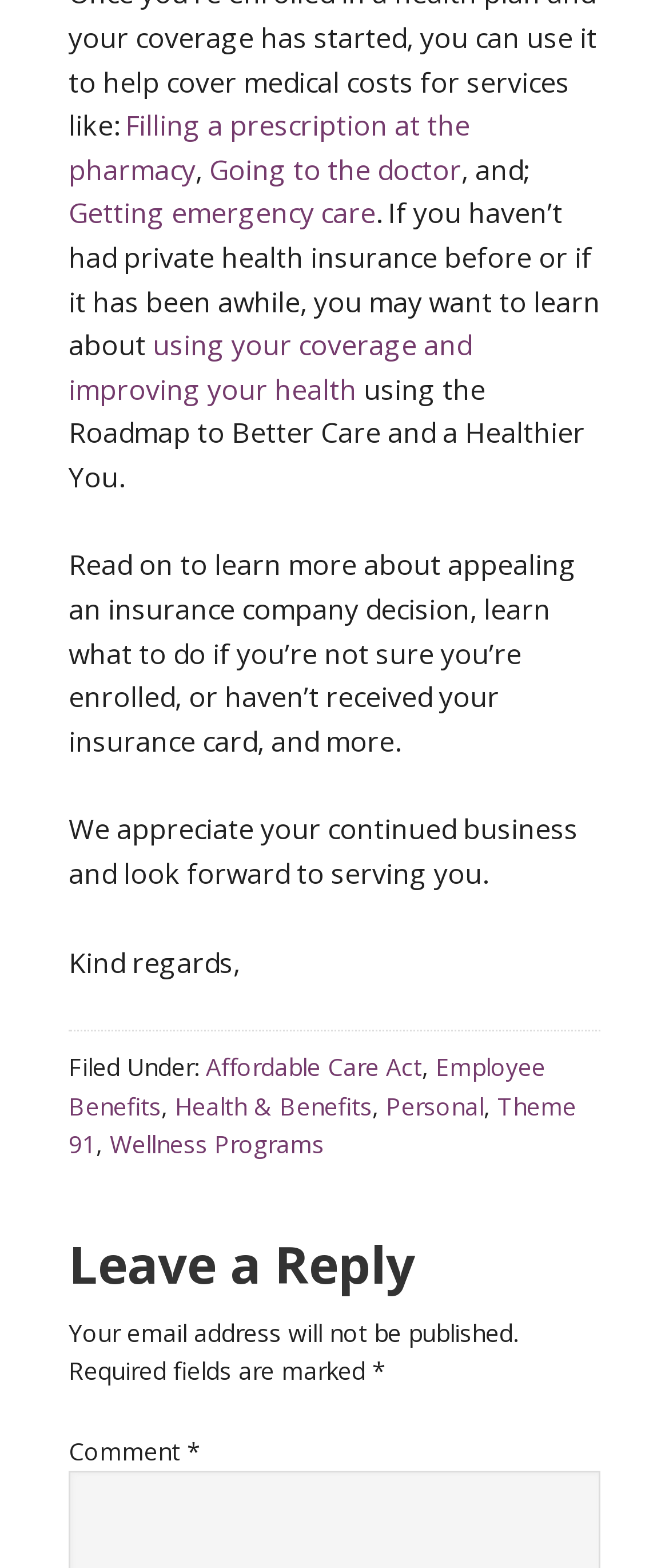Analyze the image and answer the question with as much detail as possible: 
What is the tone of the closing statement?

The closing statement 'We appreciate your continued business and look forward to serving you.' has an appreciative tone, expressing gratitude towards the reader.